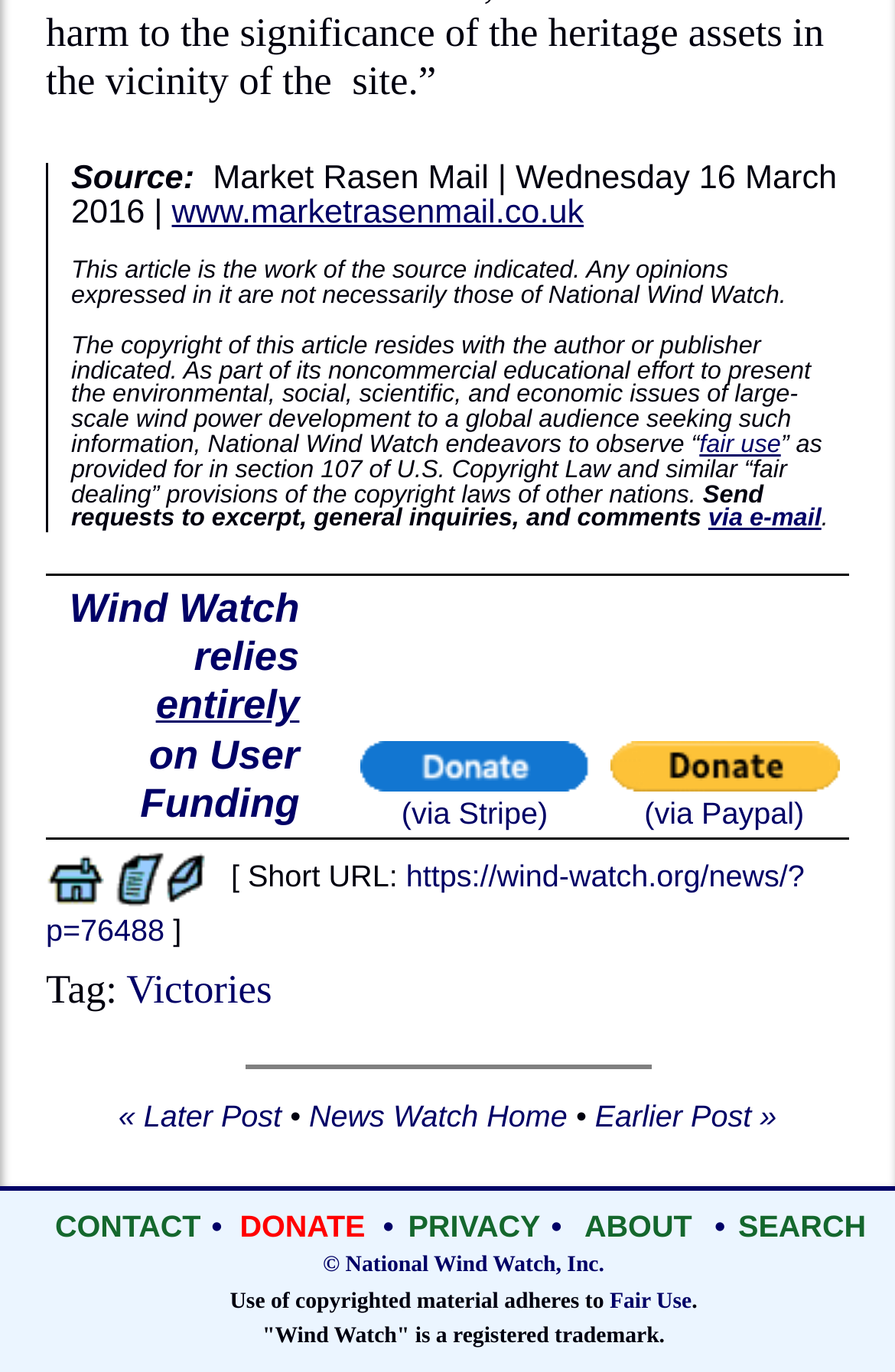How can users support the website?
Answer the question with a single word or phrase derived from the image.

Donate via Stripe or Paypal